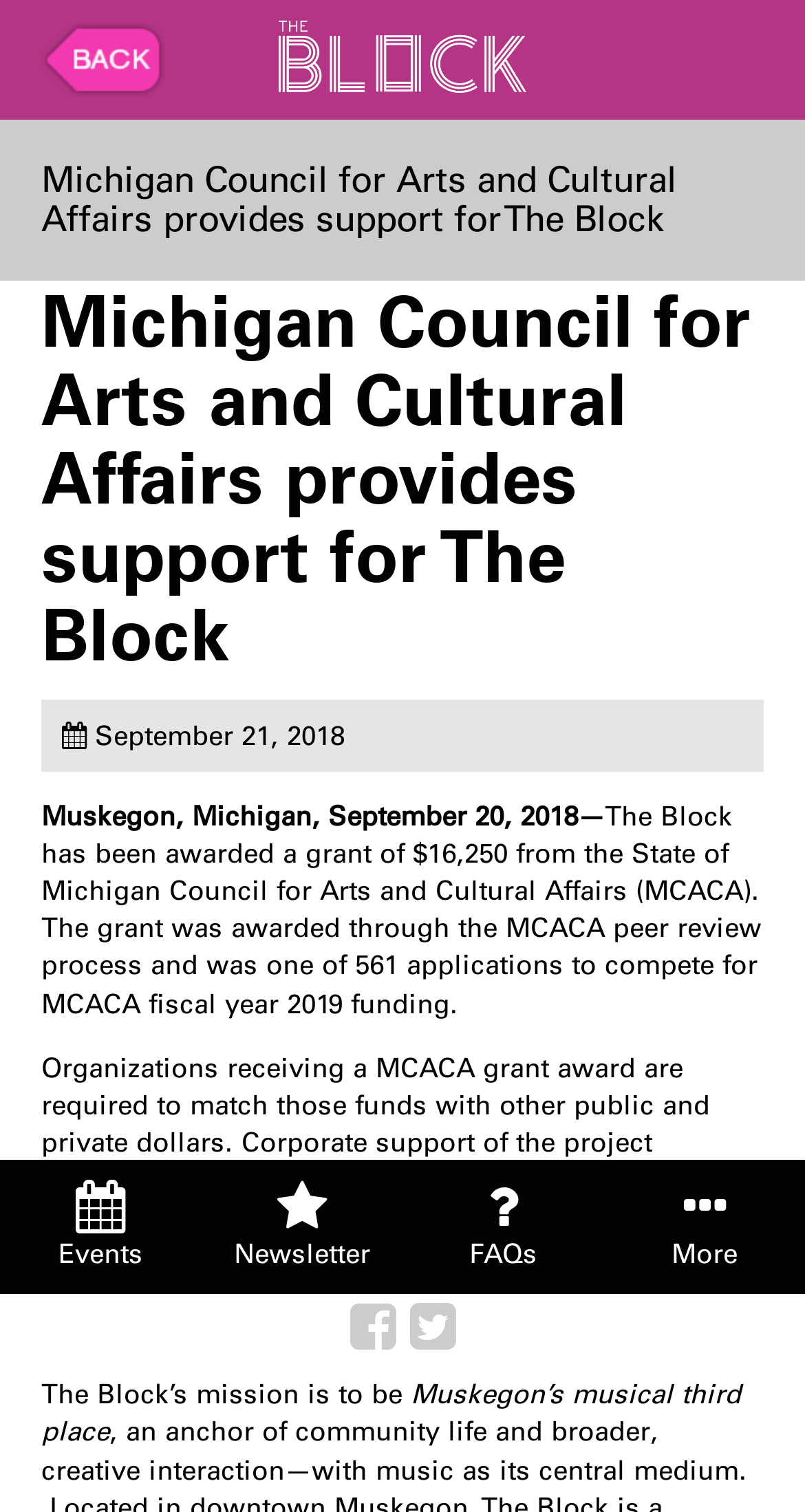What is the date when the grant was awarded?
Using the information from the image, provide a comprehensive answer to the question.

The answer can be found in the paragraph that starts with 'Muskegon, Michigan, September 20, 2018—' which indicates the date when the grant was awarded.